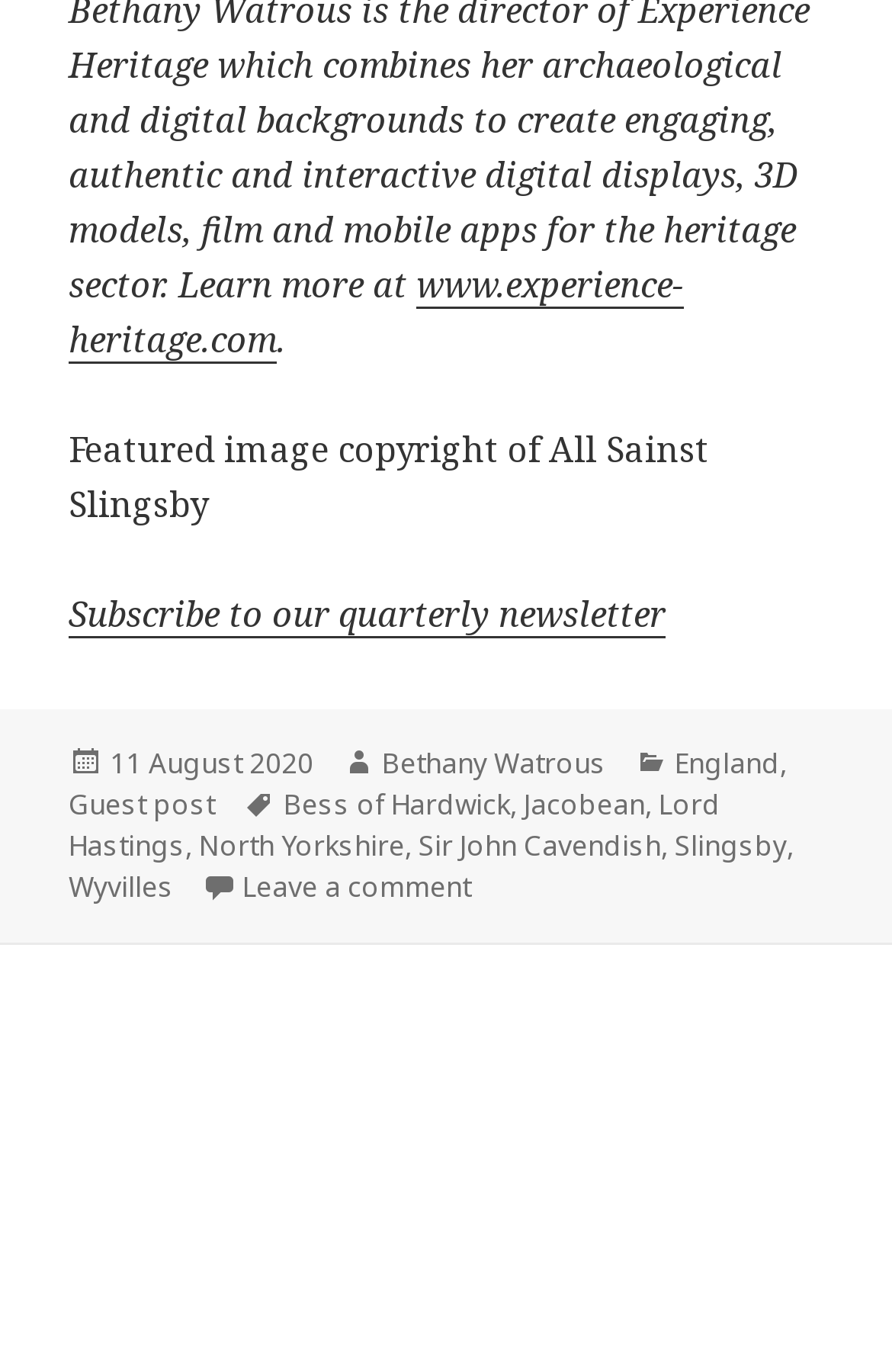Identify the bounding box coordinates of the specific part of the webpage to click to complete this instruction: "Leave a comment on the post".

[0.272, 0.632, 0.528, 0.662]